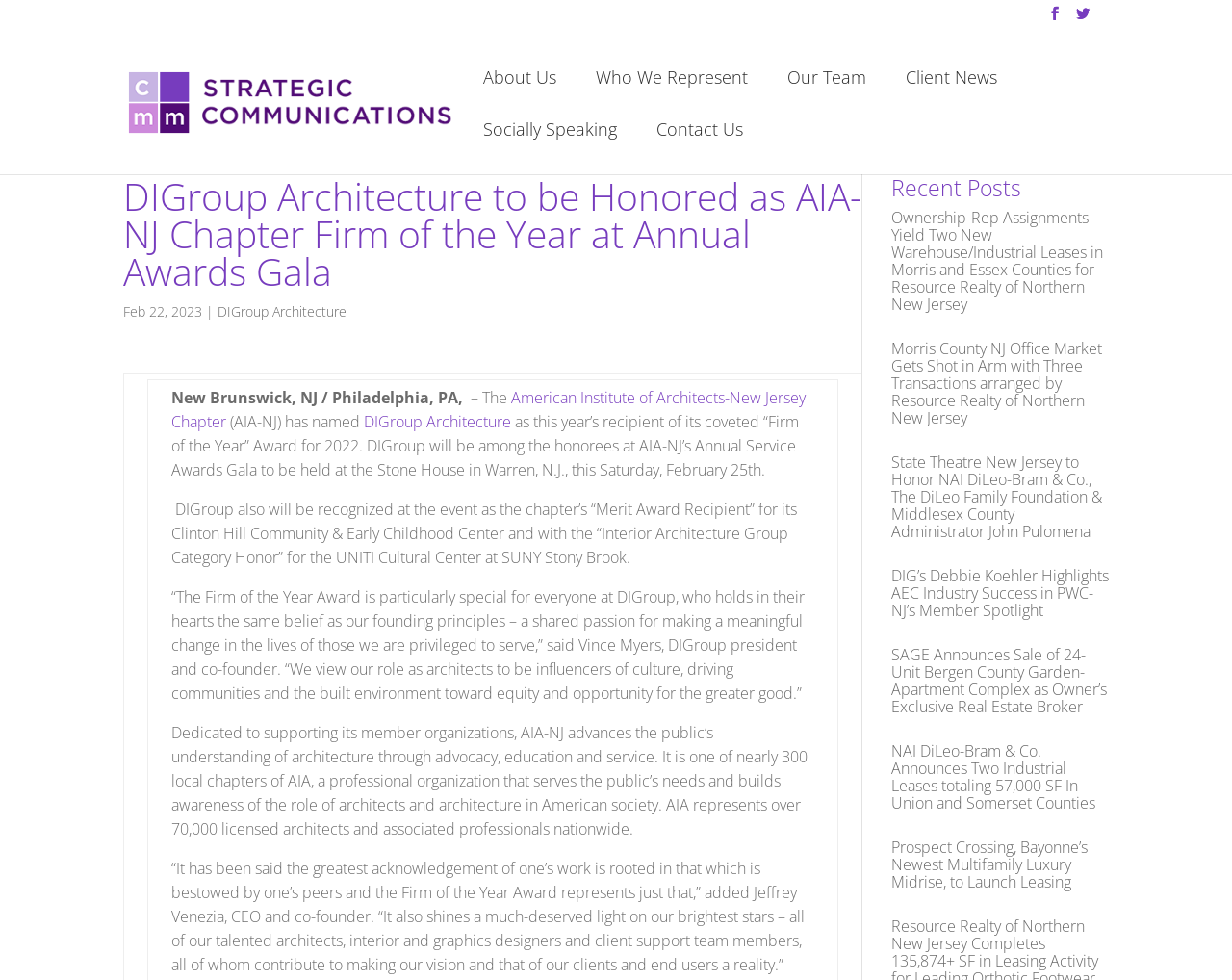Locate the bounding box of the UI element with the following description: "Socially Speaking".

[0.392, 0.124, 0.501, 0.177]